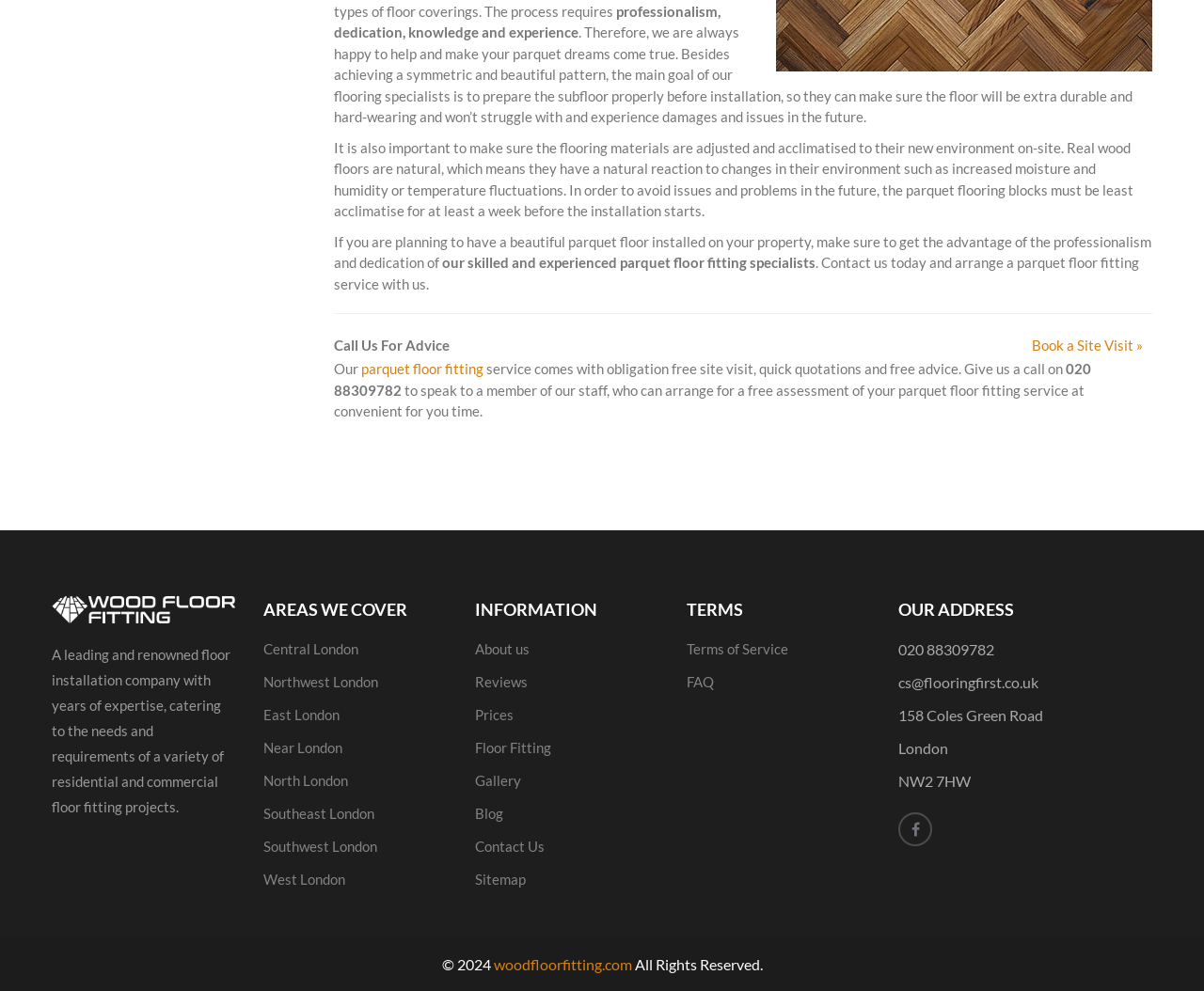Please identify the bounding box coordinates of the clickable region that I should interact with to perform the following instruction: "Visit the 'parquet floor fitting' page". The coordinates should be expressed as four float numbers between 0 and 1, i.e., [left, top, right, bottom].

[0.3, 0.363, 0.402, 0.381]